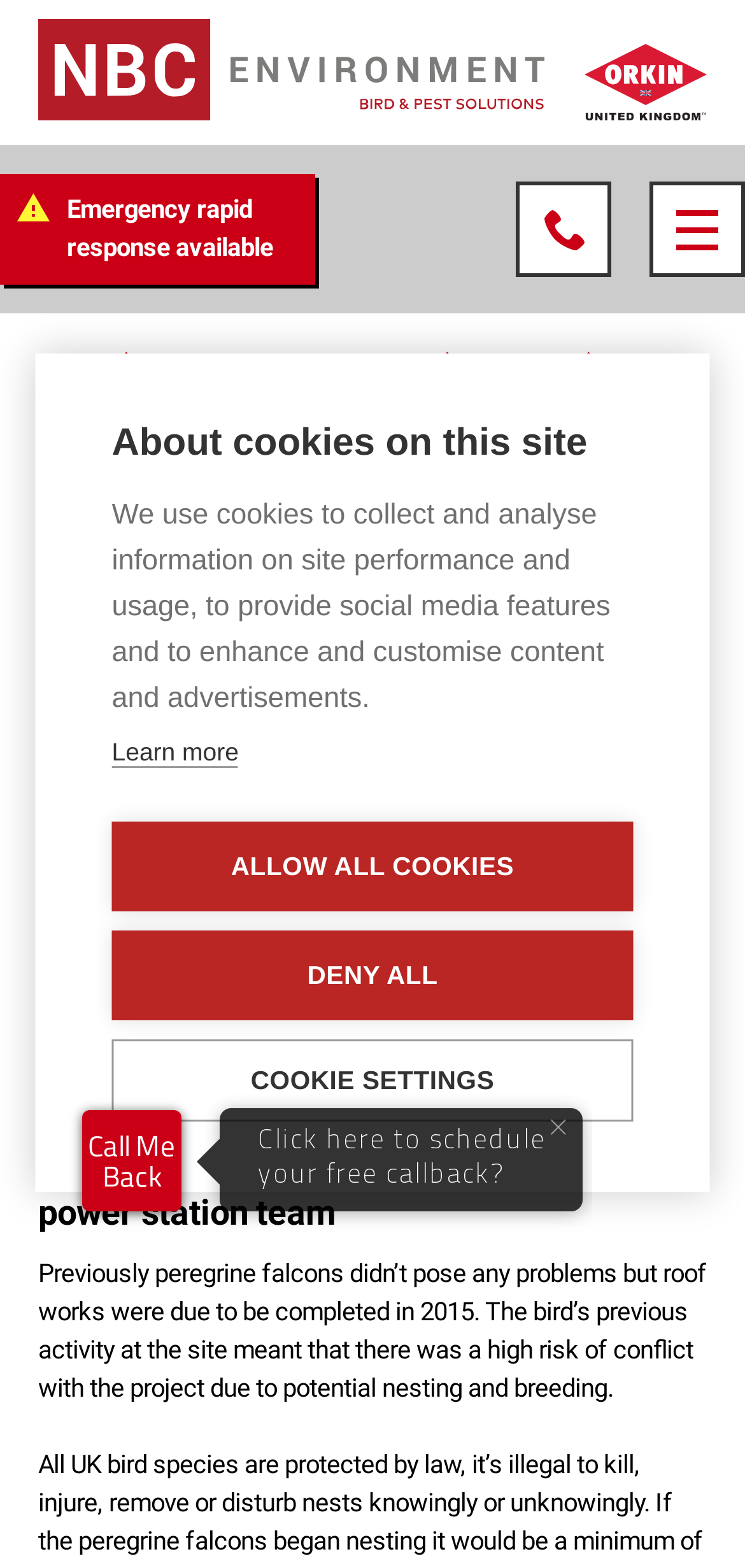How many images are on the webpage?
Please use the visual content to give a single word or phrase answer.

At least 5